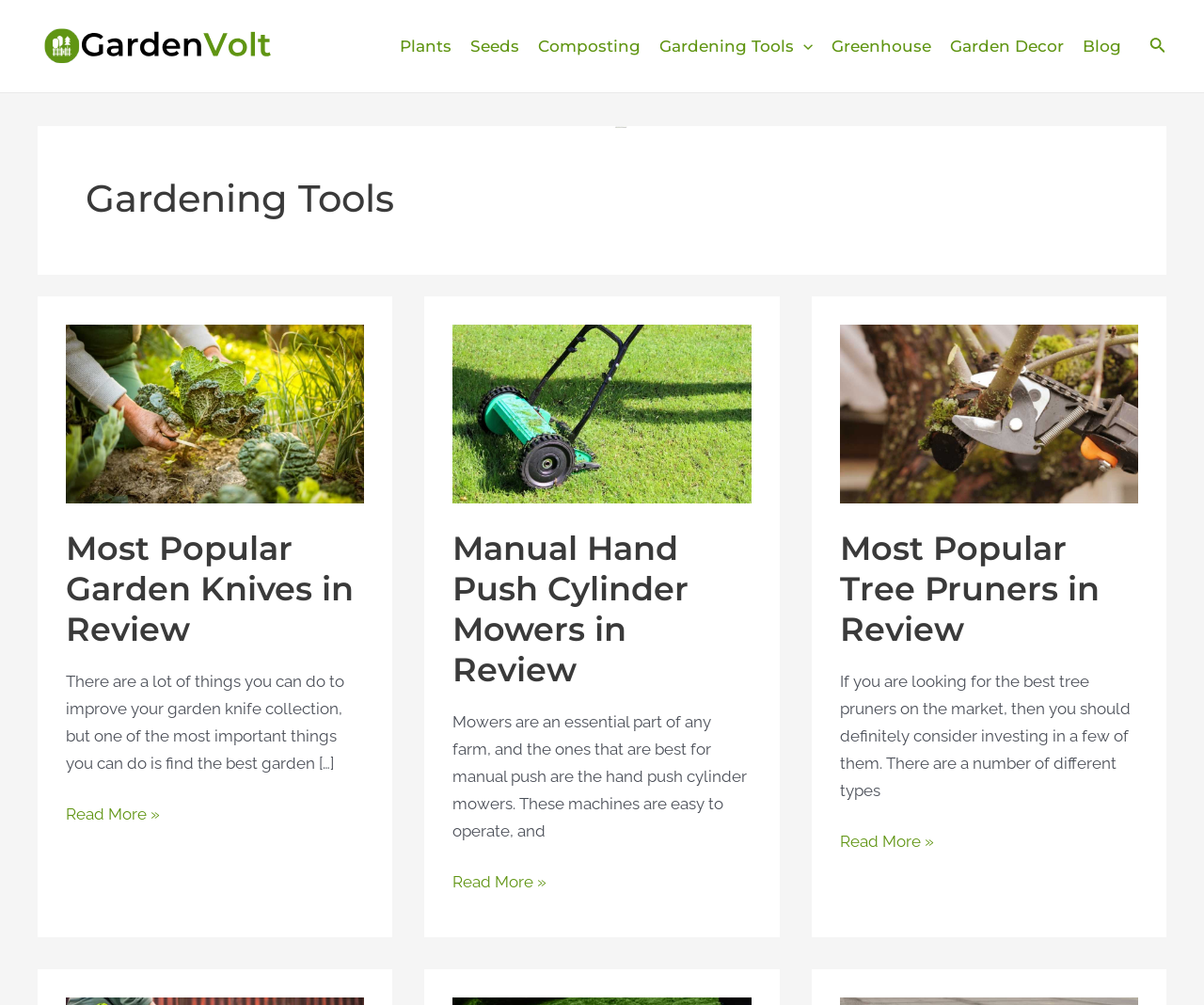Please identify the bounding box coordinates of the element on the webpage that should be clicked to follow this instruction: "Click on the 'Plants' link". The bounding box coordinates should be given as four float numbers between 0 and 1, formatted as [left, top, right, bottom].

[0.324, 0.004, 0.383, 0.088]